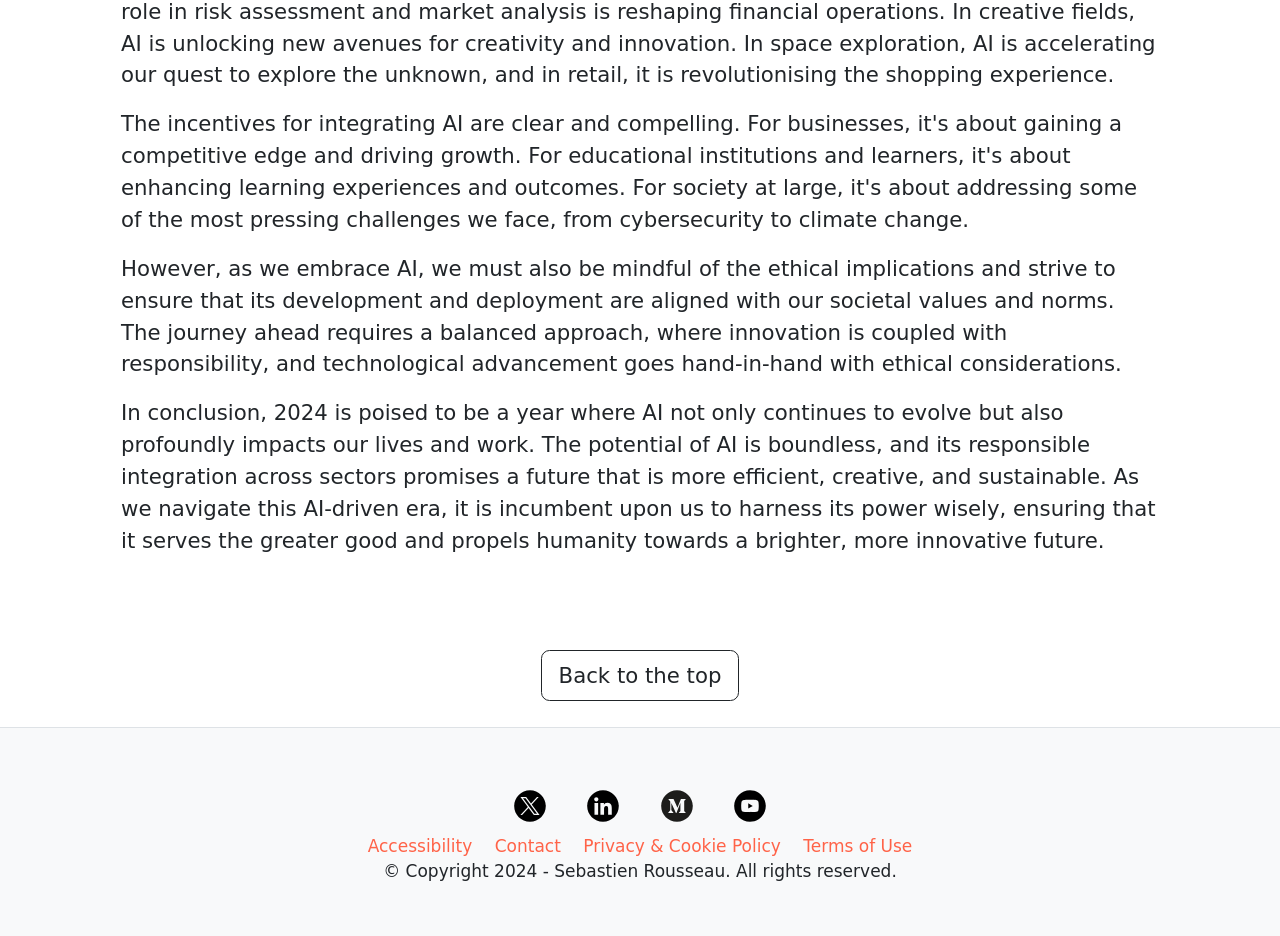Determine the bounding box coordinates of the clickable element to achieve the following action: 'Go back to the top'. Provide the coordinates as four float values between 0 and 1, formatted as [left, top, right, bottom].

[0.422, 0.695, 0.578, 0.749]